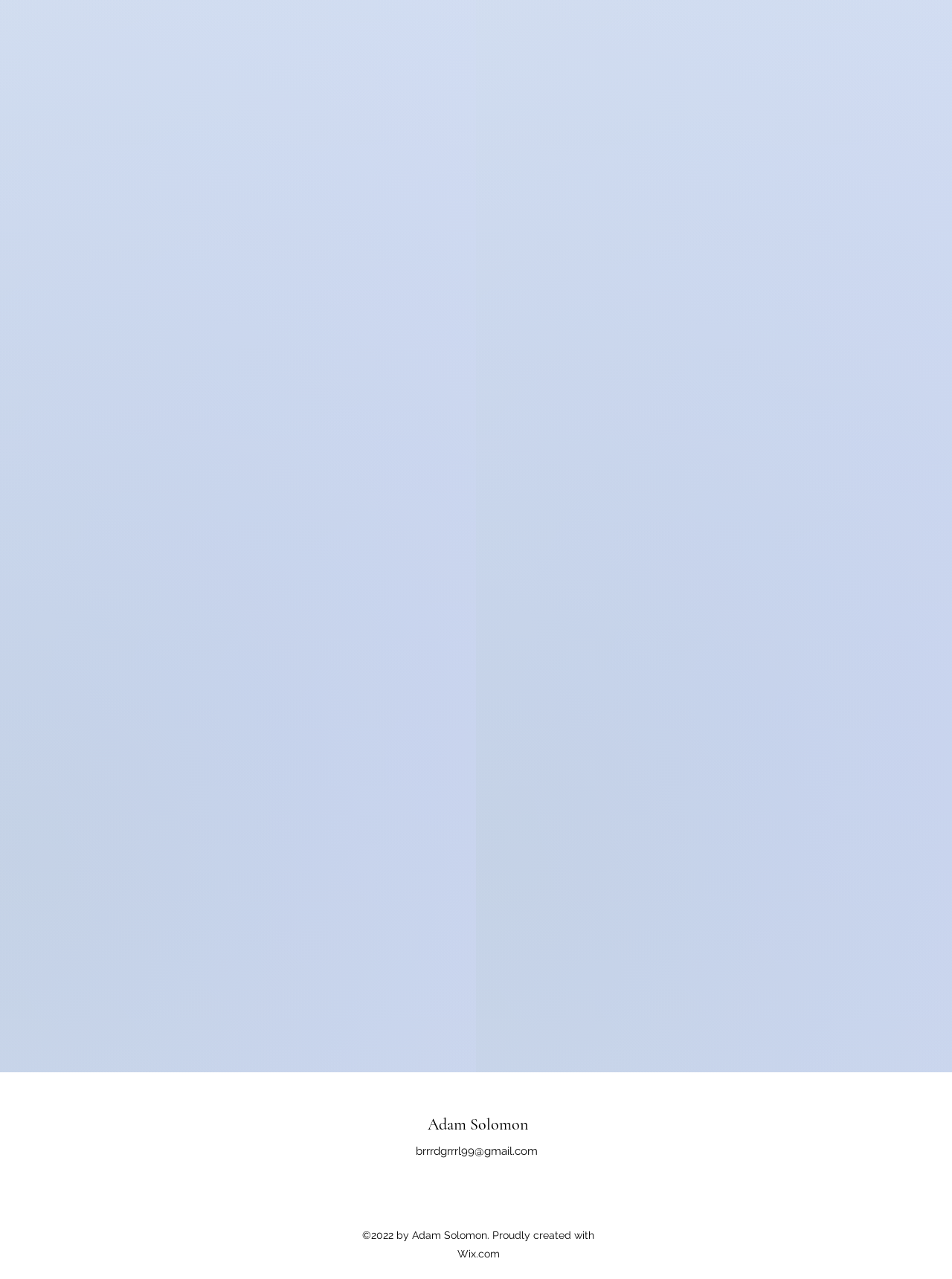What is the email address on this webpage?
Based on the screenshot, give a detailed explanation to answer the question.

I found the email address 'brrrdgrrrl99@gmail.com' on the webpage, which is displayed as a link element with a bounding box of [0.437, 0.895, 0.565, 0.905]. This suggests that the webpage provides a way to contact the person, possibly through email.